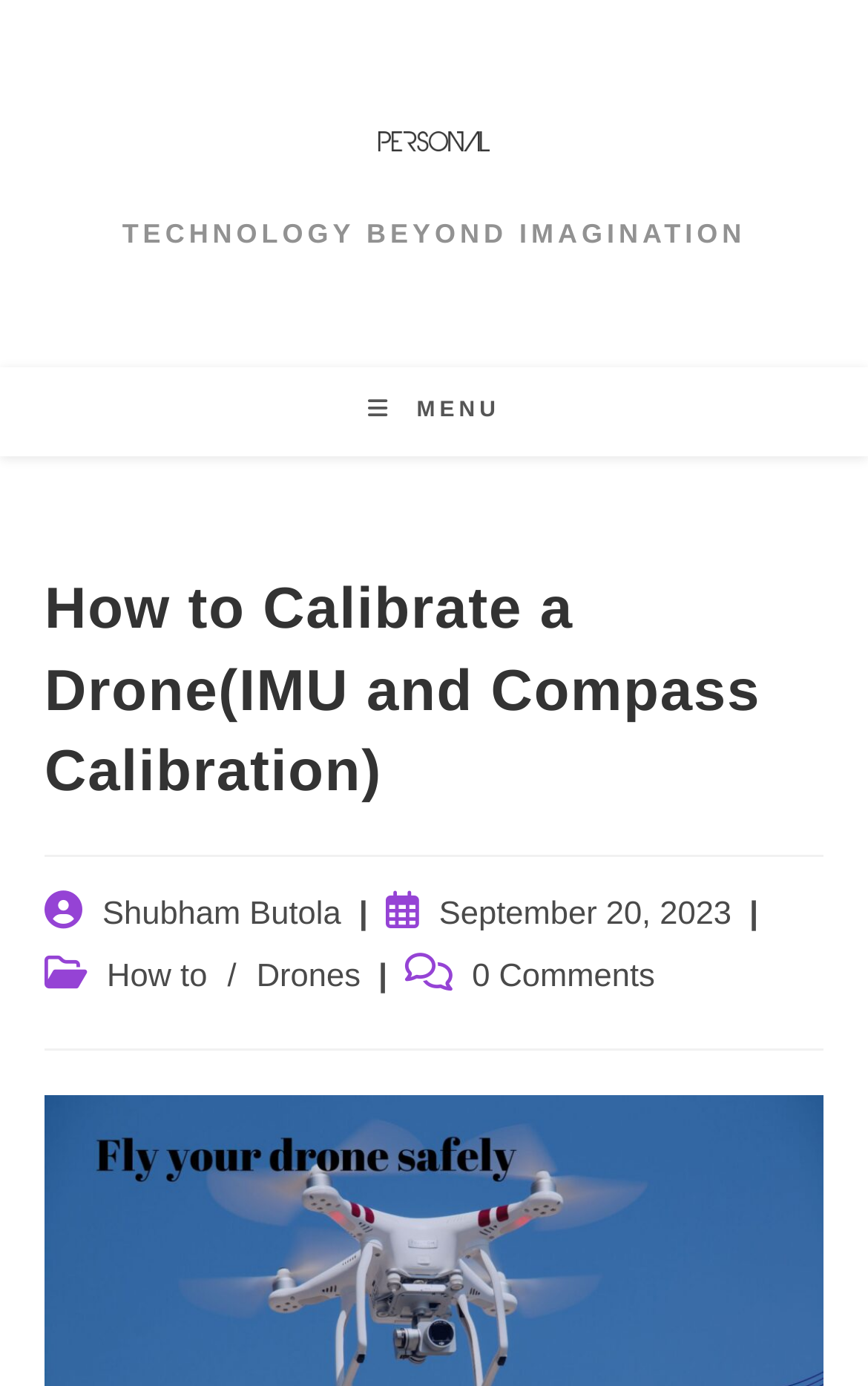What is the category of the post?
Examine the image and give a concise answer in one word or a short phrase.

Drones